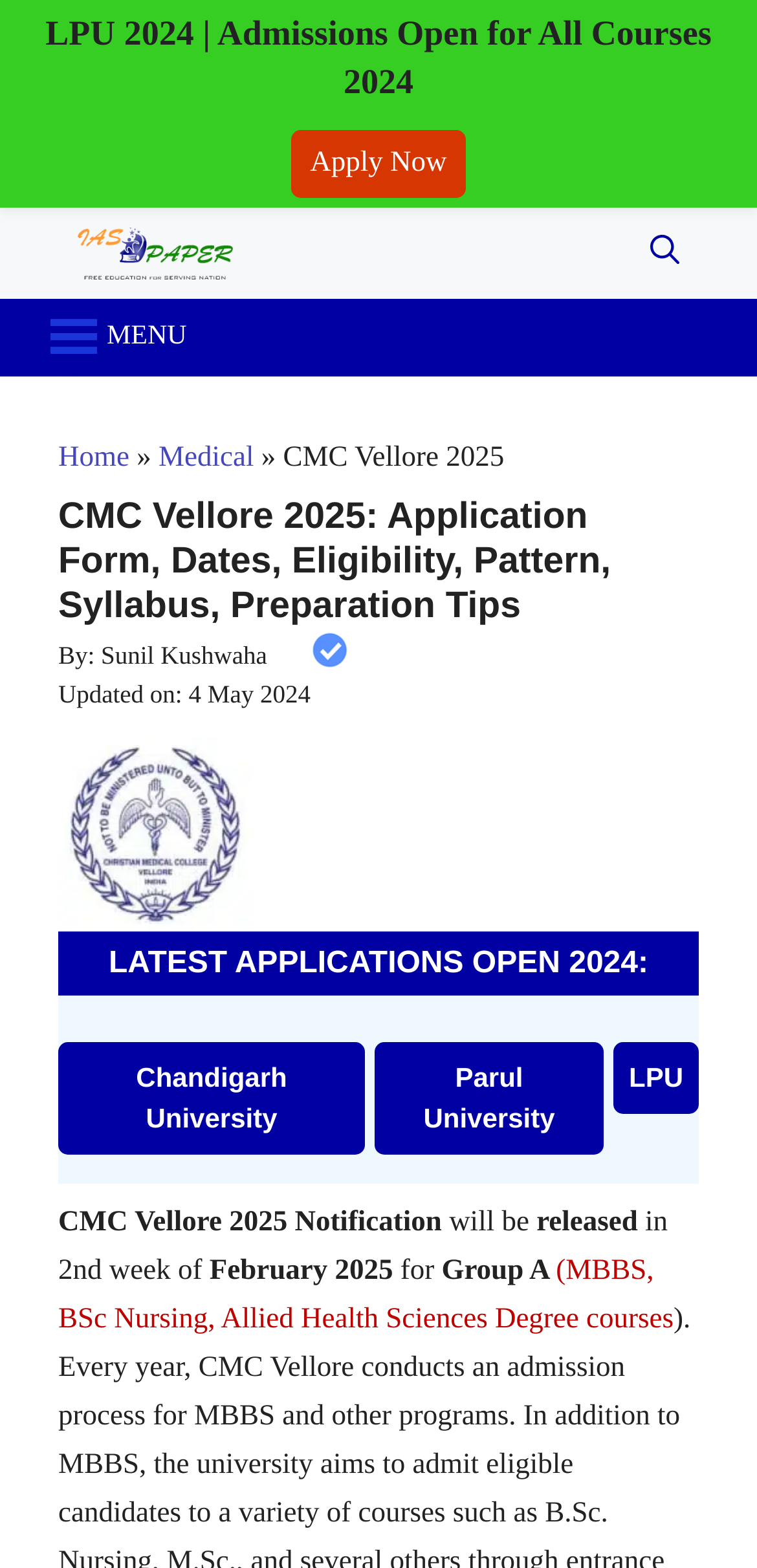Can you specify the bounding box coordinates of the area that needs to be clicked to fulfill the following instruction: "Visit IAS Paper"?

[0.103, 0.151, 0.308, 0.171]